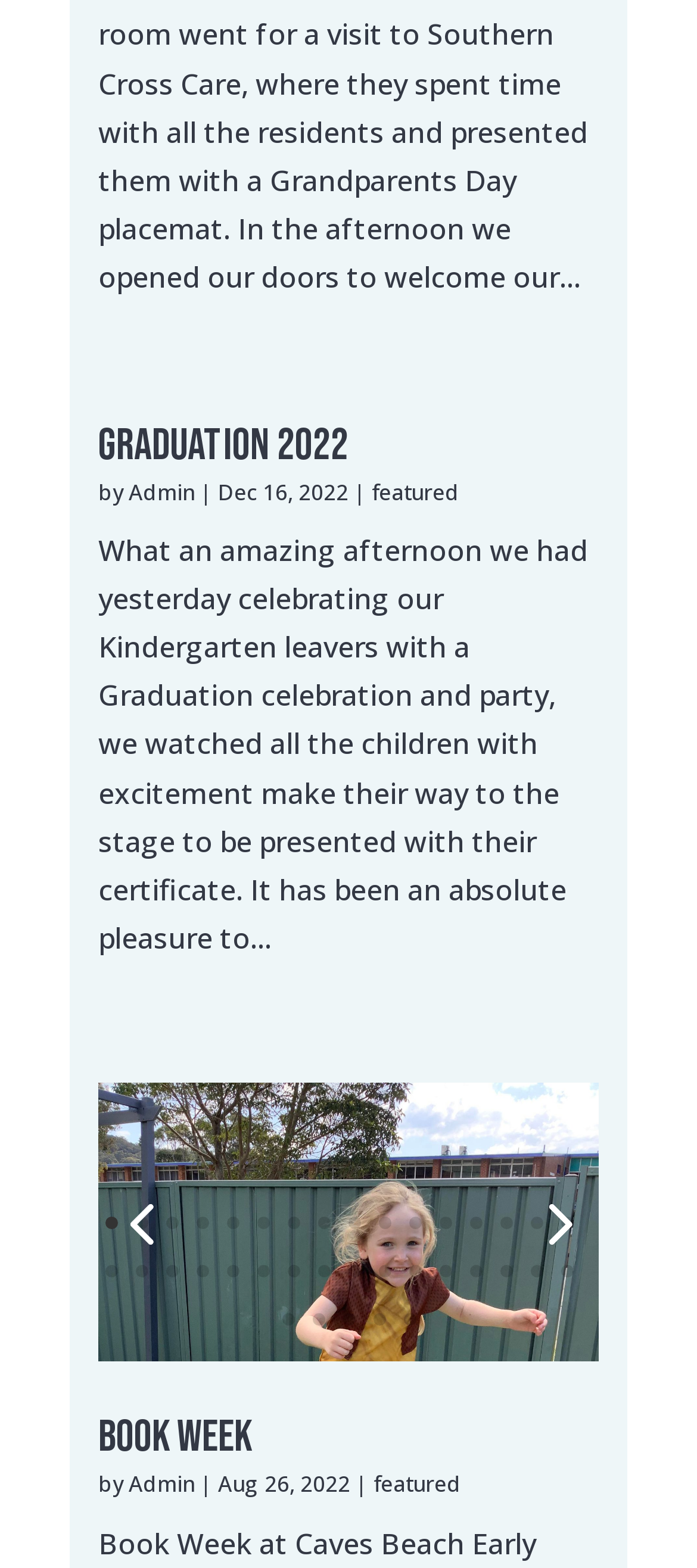Please find the bounding box coordinates of the clickable region needed to complete the following instruction: "Read the article about Kindergarten leavers". The bounding box coordinates must consist of four float numbers between 0 and 1, i.e., [left, top, right, bottom].

[0.141, 0.338, 0.844, 0.611]